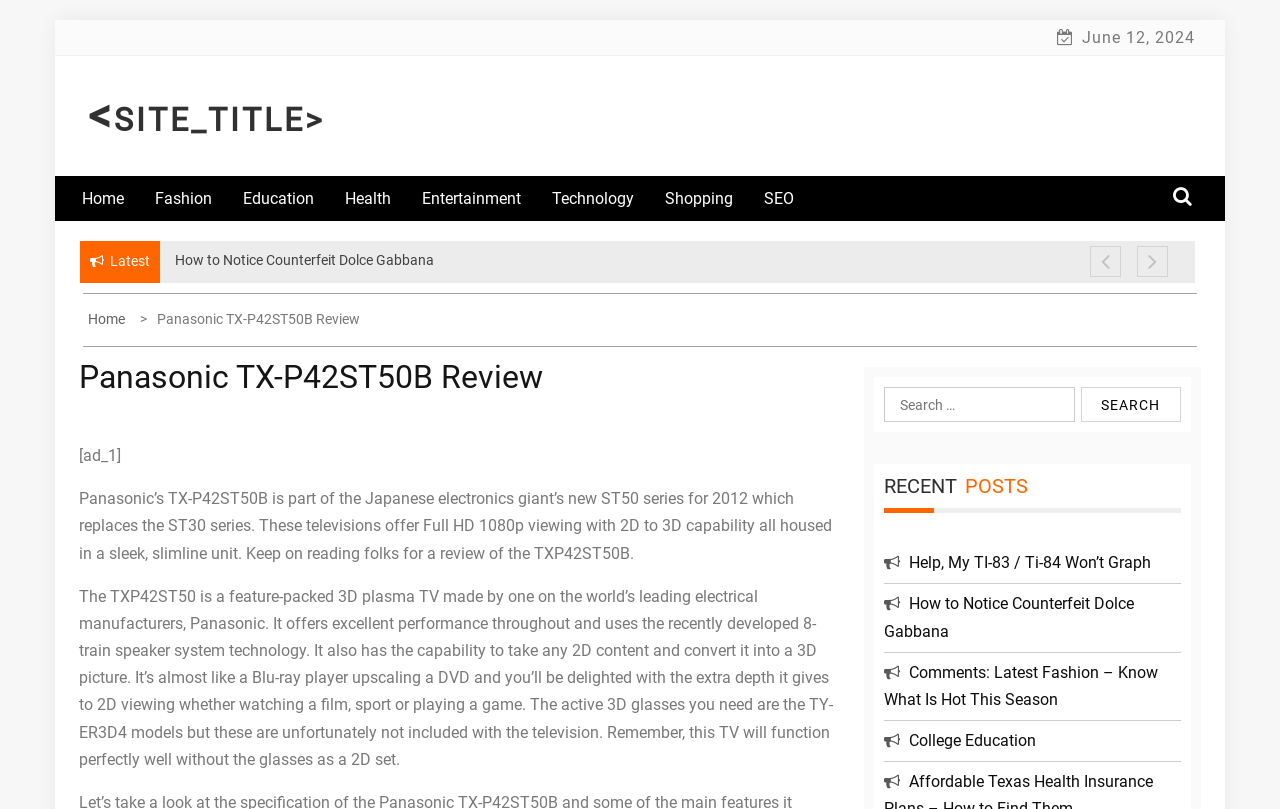What is the capability of the TV mentioned in the review?
Please answer the question as detailed as possible.

I read the review text and found that the TV has the capability to convert 2D content into 3D, which is mentioned as one of its features.